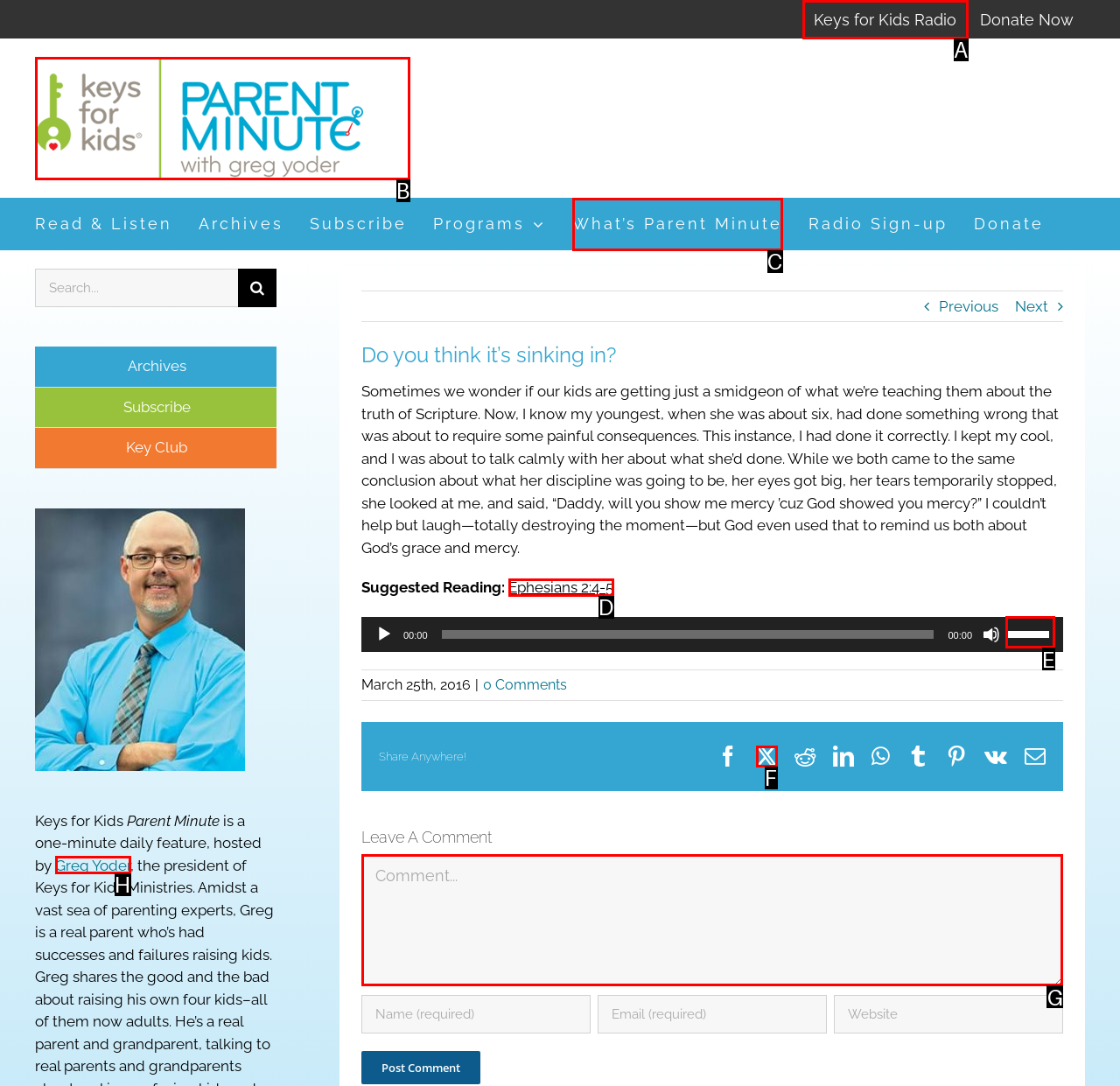Identify the letter of the option that should be selected to accomplish the following task: Leave a comment. Provide the letter directly.

G